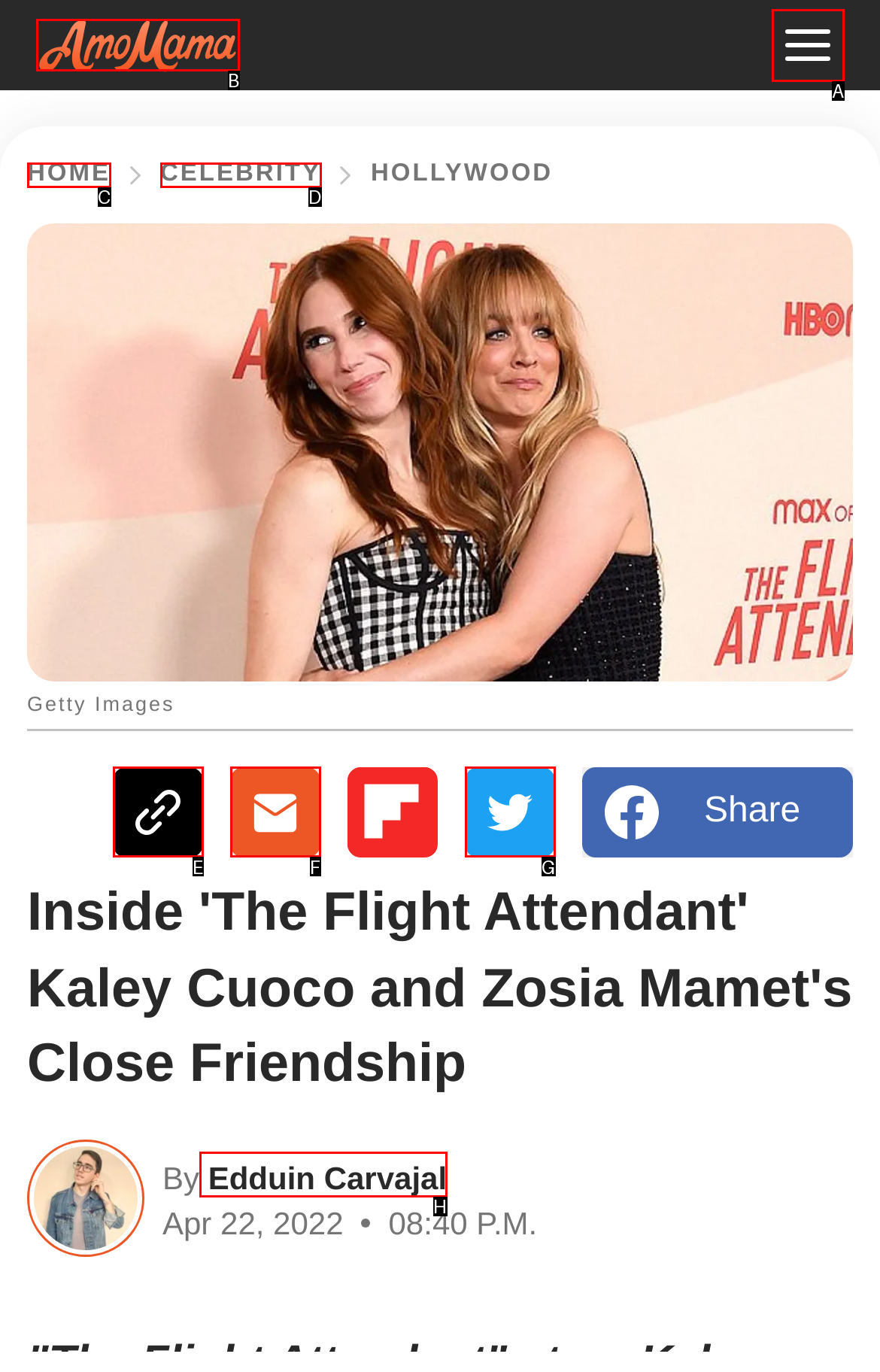Identify which HTML element matches the description: aria-label="menu button". Answer with the correct option's letter.

A